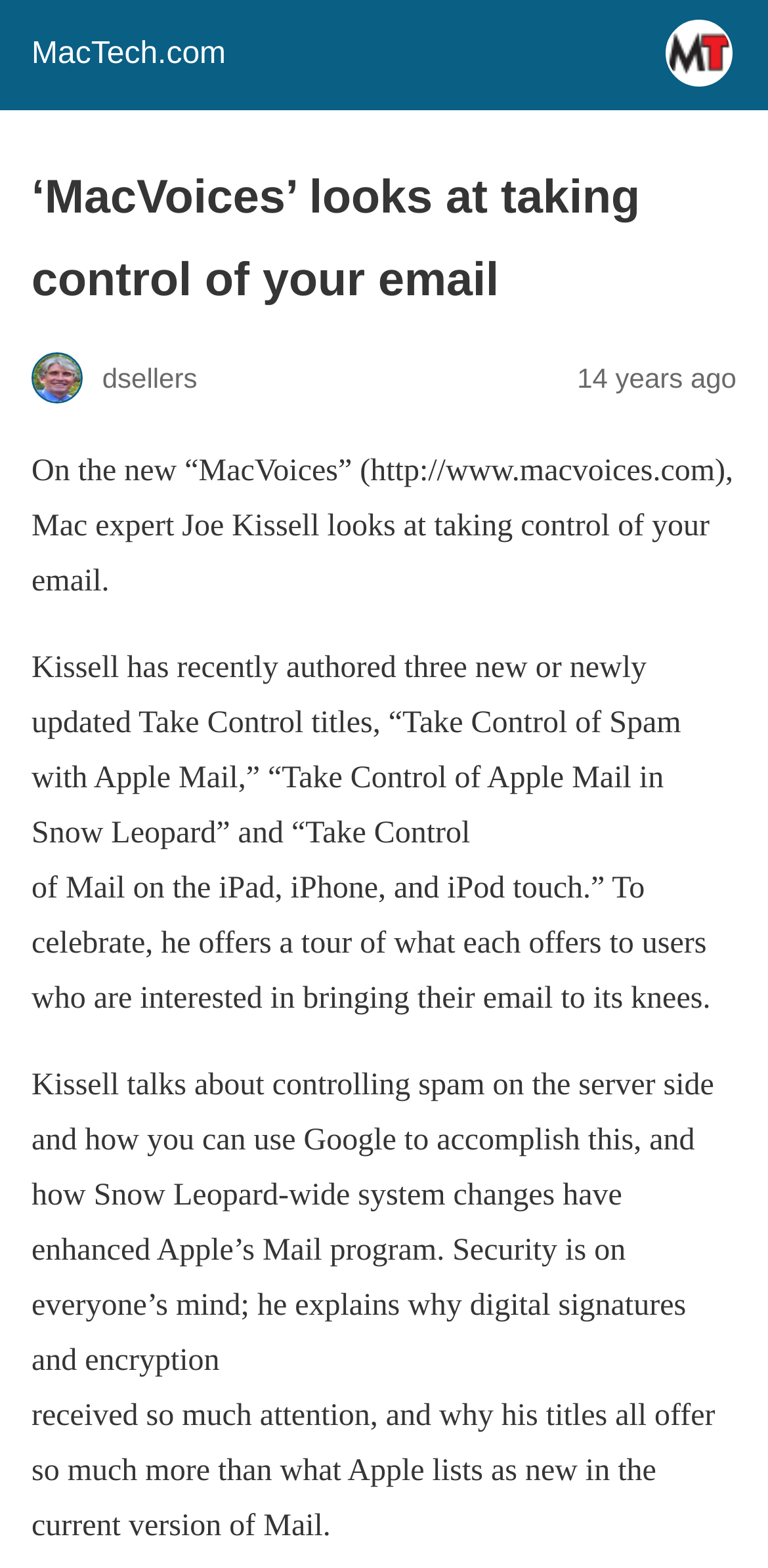Extract the bounding box coordinates of the UI element described: "MacTech.com". Provide the coordinates in the format [left, top, right, bottom] with values ranging from 0 to 1.

[0.041, 0.024, 0.294, 0.045]